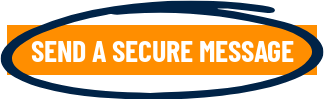With reference to the screenshot, provide a detailed response to the question below:
What is the purpose of the button?

The button's design and placement suggest it plays a crucial role in guiding users to submit their information confidently and safely, likely as part of a contact form on a webpage, inviting users to securely communicate their inquiries or concerns.